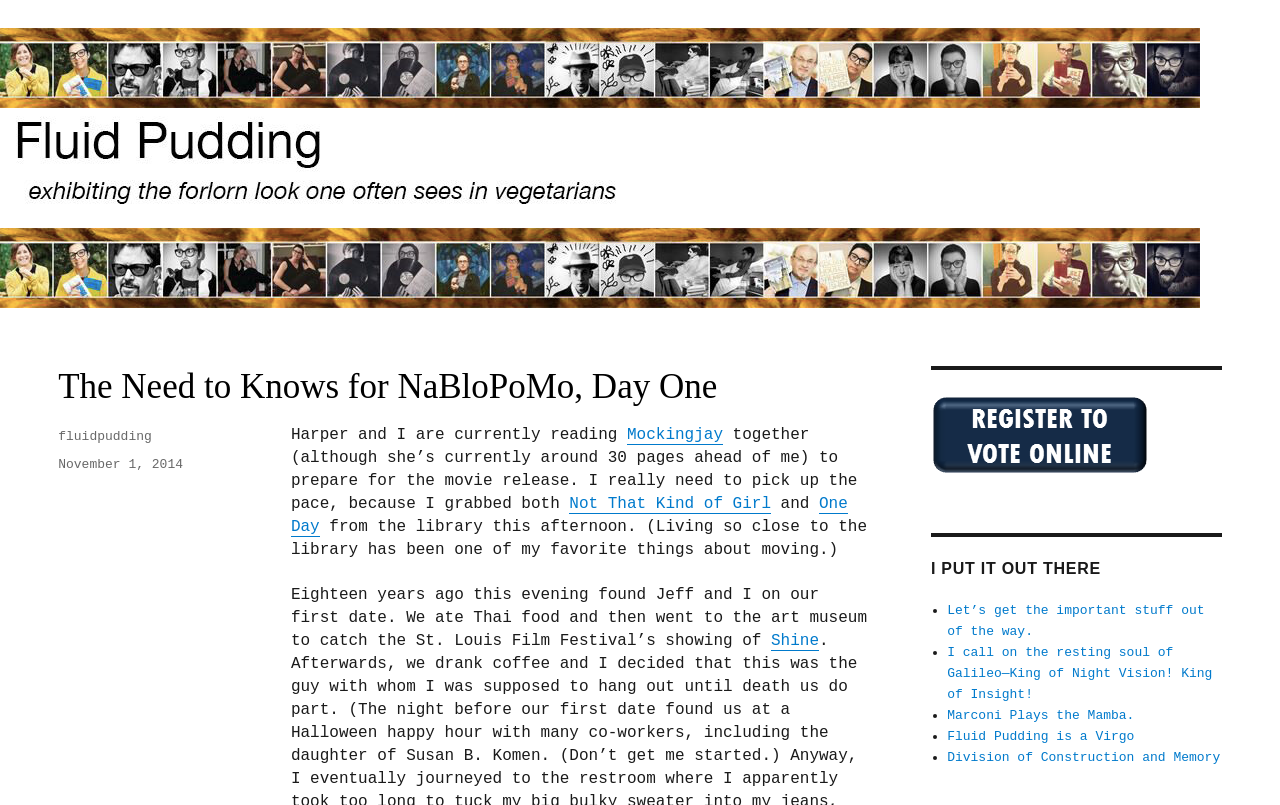Determine the bounding box coordinates of the clickable element to complete this instruction: "Check out the link to One Day". Provide the coordinates in the format of four float numbers between 0 and 1, [left, top, right, bottom].

[0.227, 0.615, 0.662, 0.666]